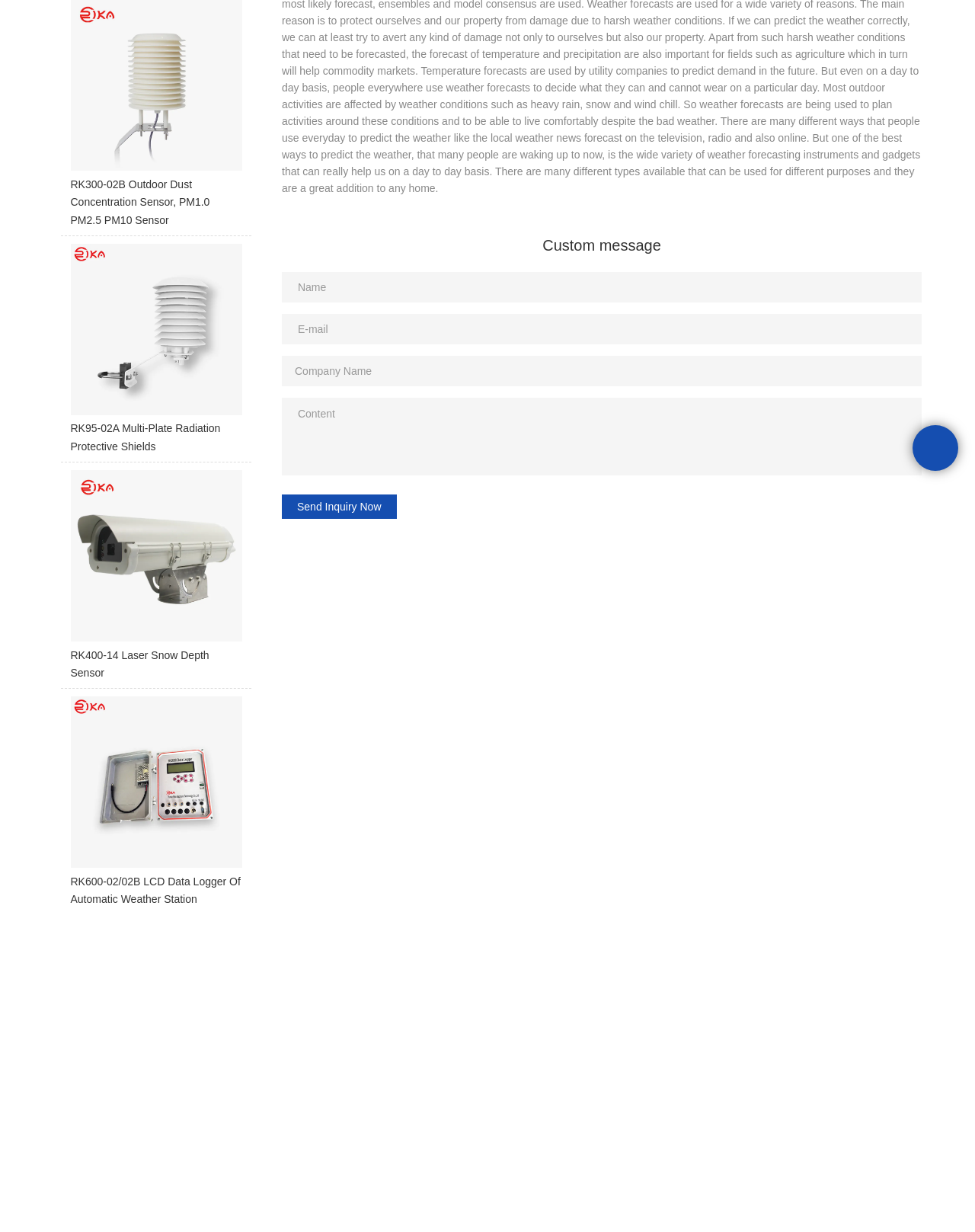Provide the bounding box coordinates of the HTML element this sentence describes: "Send Inquiry Now". The bounding box coordinates consist of four float numbers between 0 and 1, i.e., [left, top, right, bottom].

[0.289, 0.401, 0.407, 0.421]